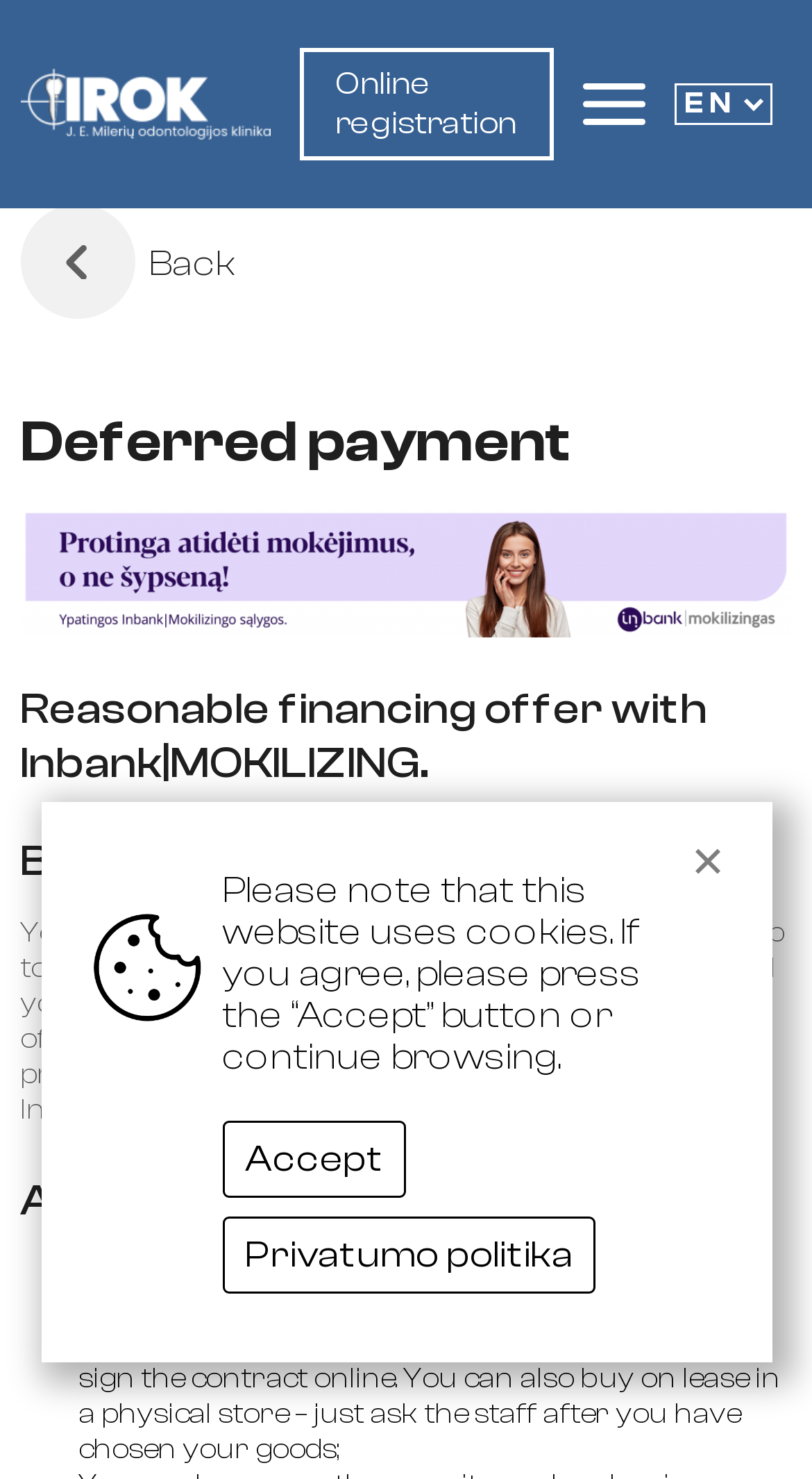Where can I buy on lease?
From the screenshot, supply a one-word or short-phrase answer.

Physical store